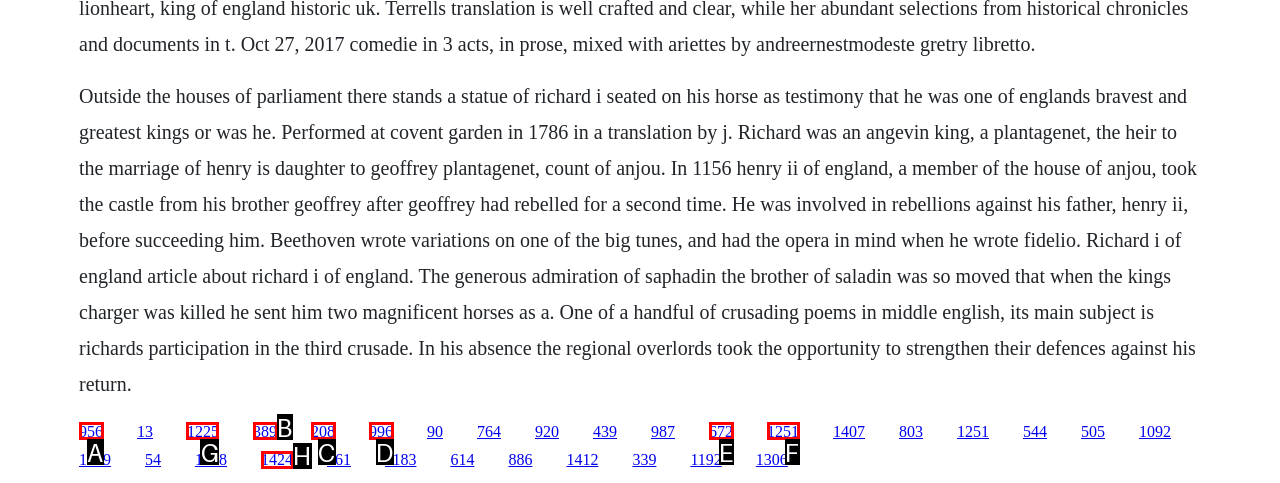Select the proper UI element to click in order to perform the following task: Explore link 1225. Indicate your choice with the letter of the appropriate option.

G